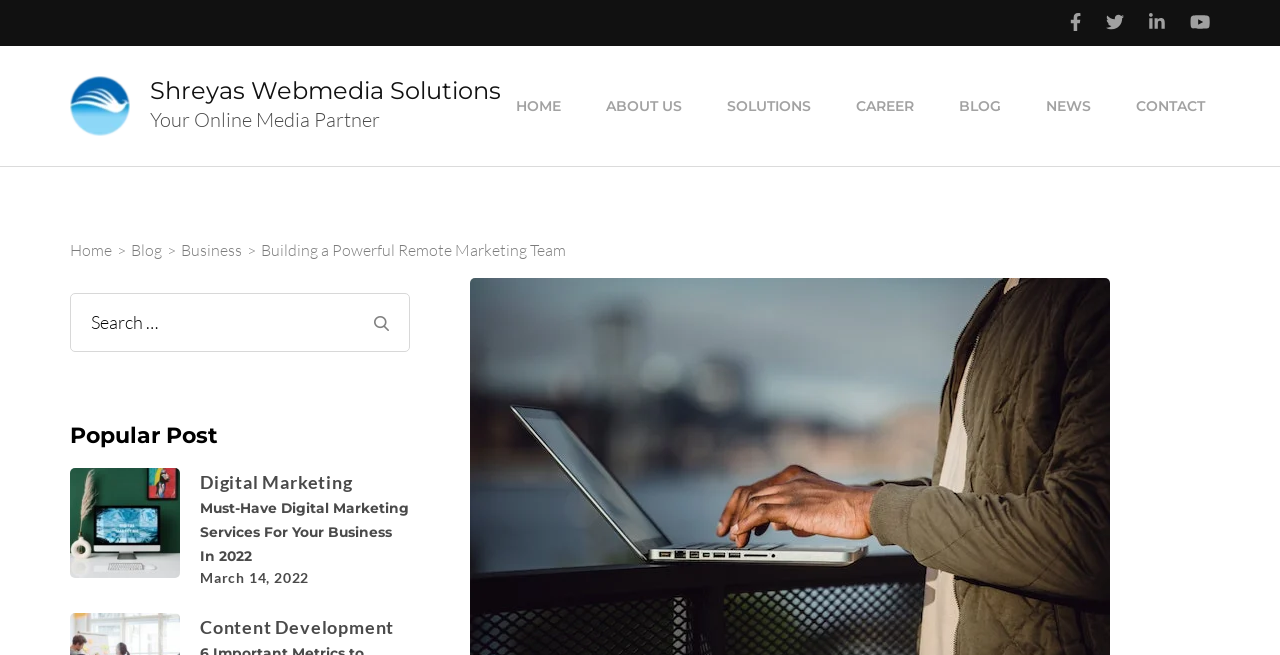How many main navigation links are there?
Using the image, elaborate on the answer with as much detail as possible.

The main navigation links can be found at the top of the webpage, and they are 'HOME', 'ABOUT US', 'SOLUTIONS', 'CAREER', 'BLOG', 'NEWS', and 'CONTACT', which makes a total of 7 main navigation links.